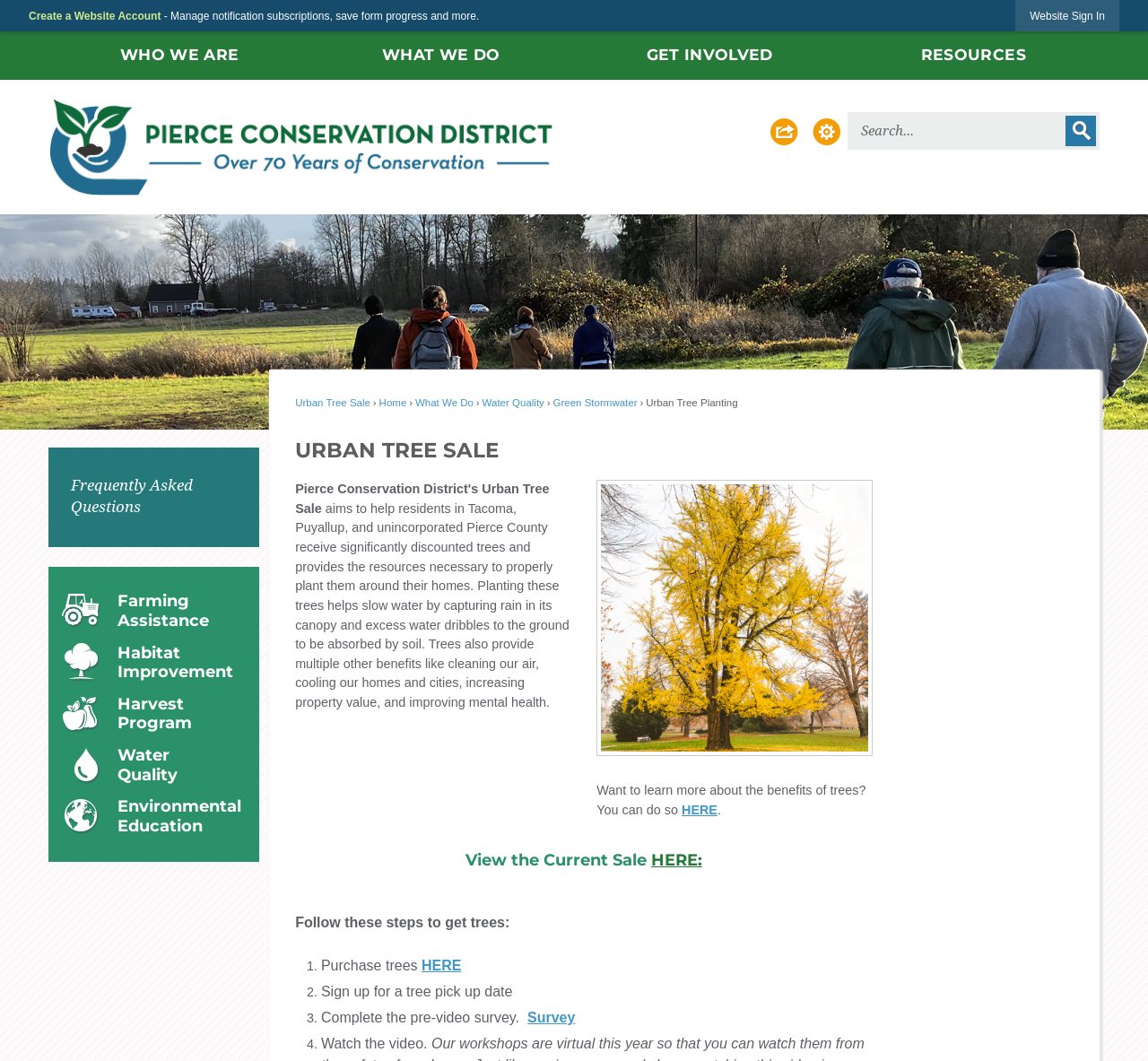Please find and report the bounding box coordinates of the element to click in order to perform the following action: "Create a website account". The coordinates should be expressed as four float numbers between 0 and 1, in the format [left, top, right, bottom].

[0.025, 0.009, 0.14, 0.021]